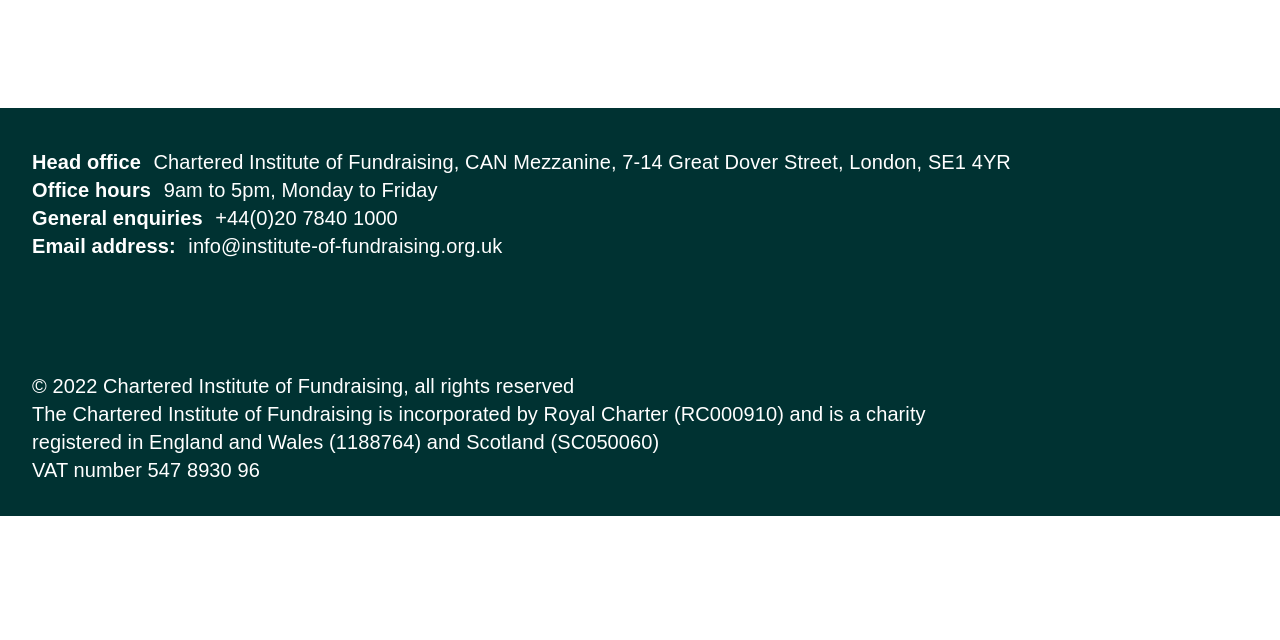Identify and provide the bounding box for the element described by: "Save and close".

[0.103, 0.888, 0.272, 0.962]